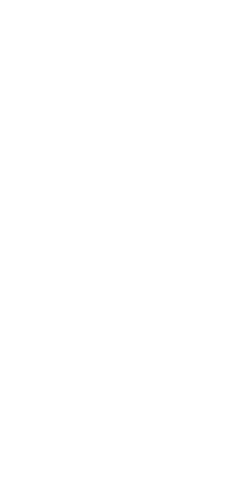Elaborate on all the elements present in the image.

The image features a visually striking black icon depicting a pair of hands cradling a heart. This design symbolizes care, empathy, and support, emphasizing themes of love and compassion. The hands, rendered in a simple yet elegant style, convey a sense of nurturing, while the heart at the center reinforces the idea of heartfelt connection and emotional well-being. This icon often represents efforts to provide assistance or promote kindness, making it relevant in contexts related to community support, healthcare, or social welfare initiatives.